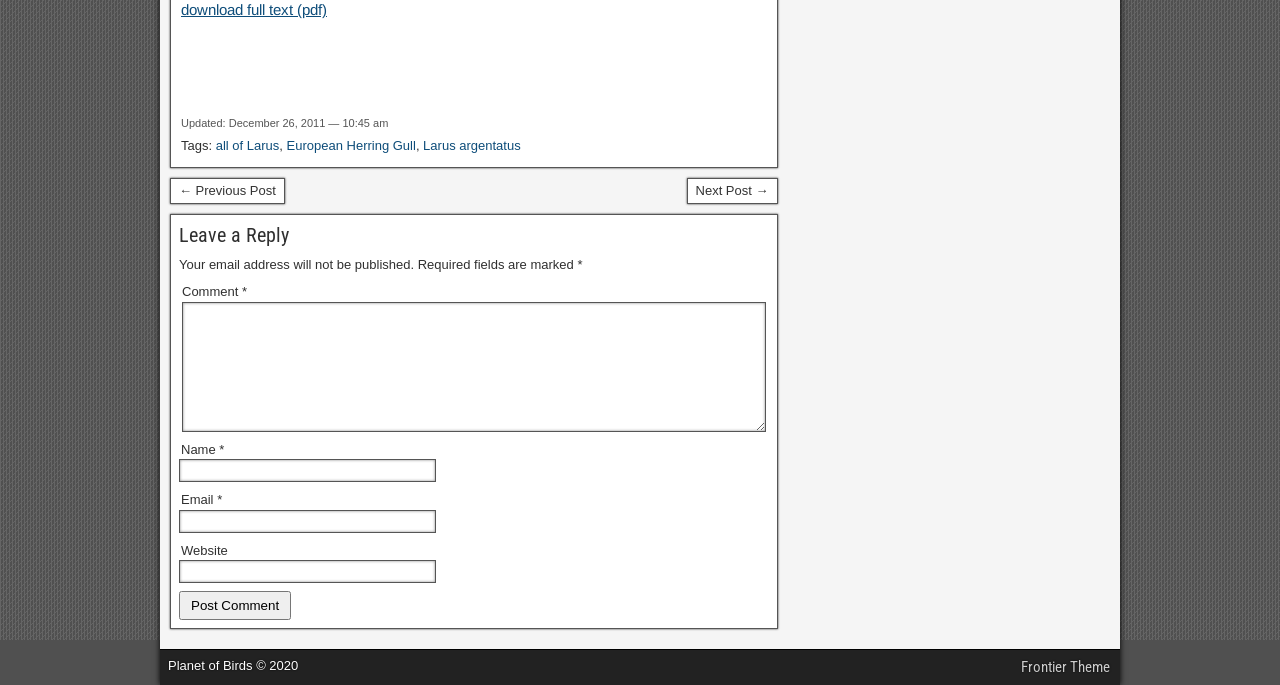Given the element description "all of Larus" in the screenshot, predict the bounding box coordinates of that UI element.

[0.169, 0.201, 0.218, 0.223]